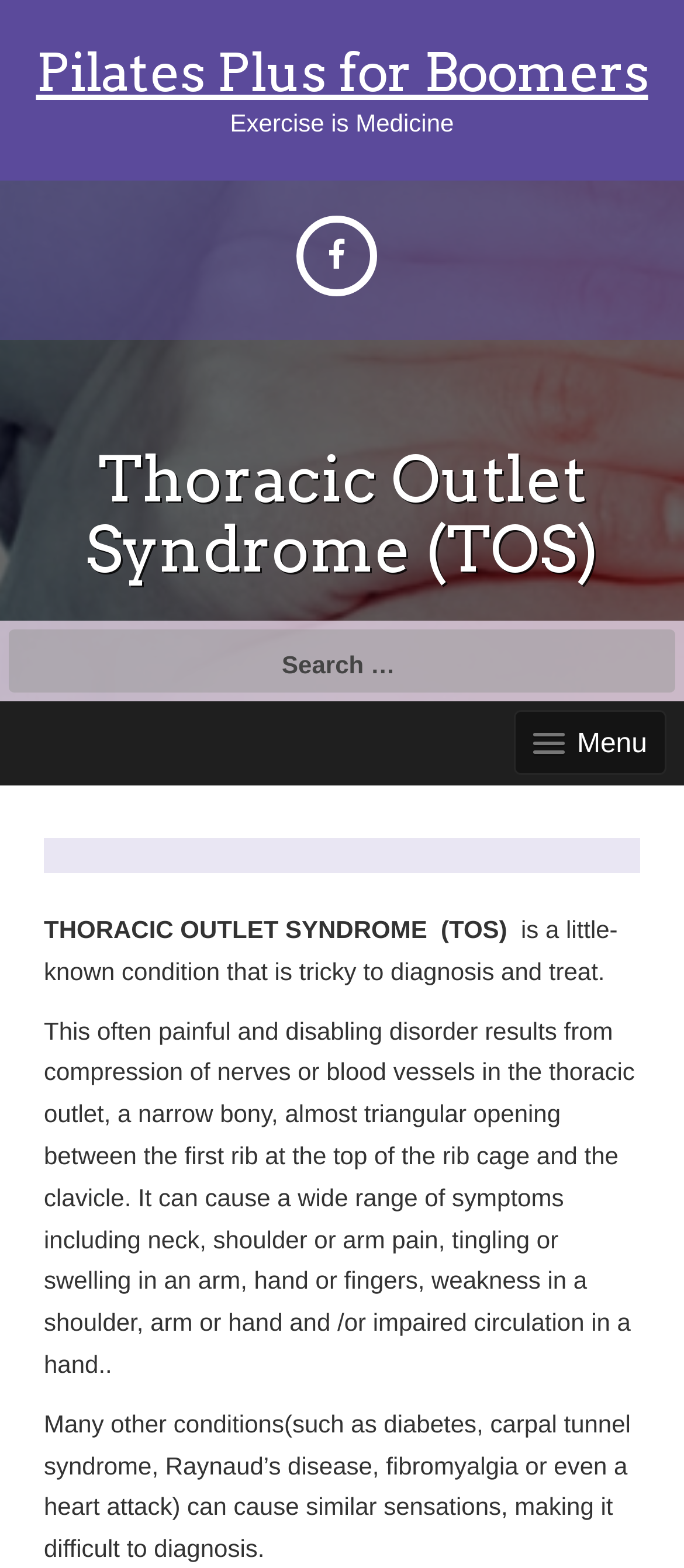Please answer the following question using a single word or phrase: 
What are some symptoms of Thoracic Outlet Syndrome?

Neck, shoulder or arm pain